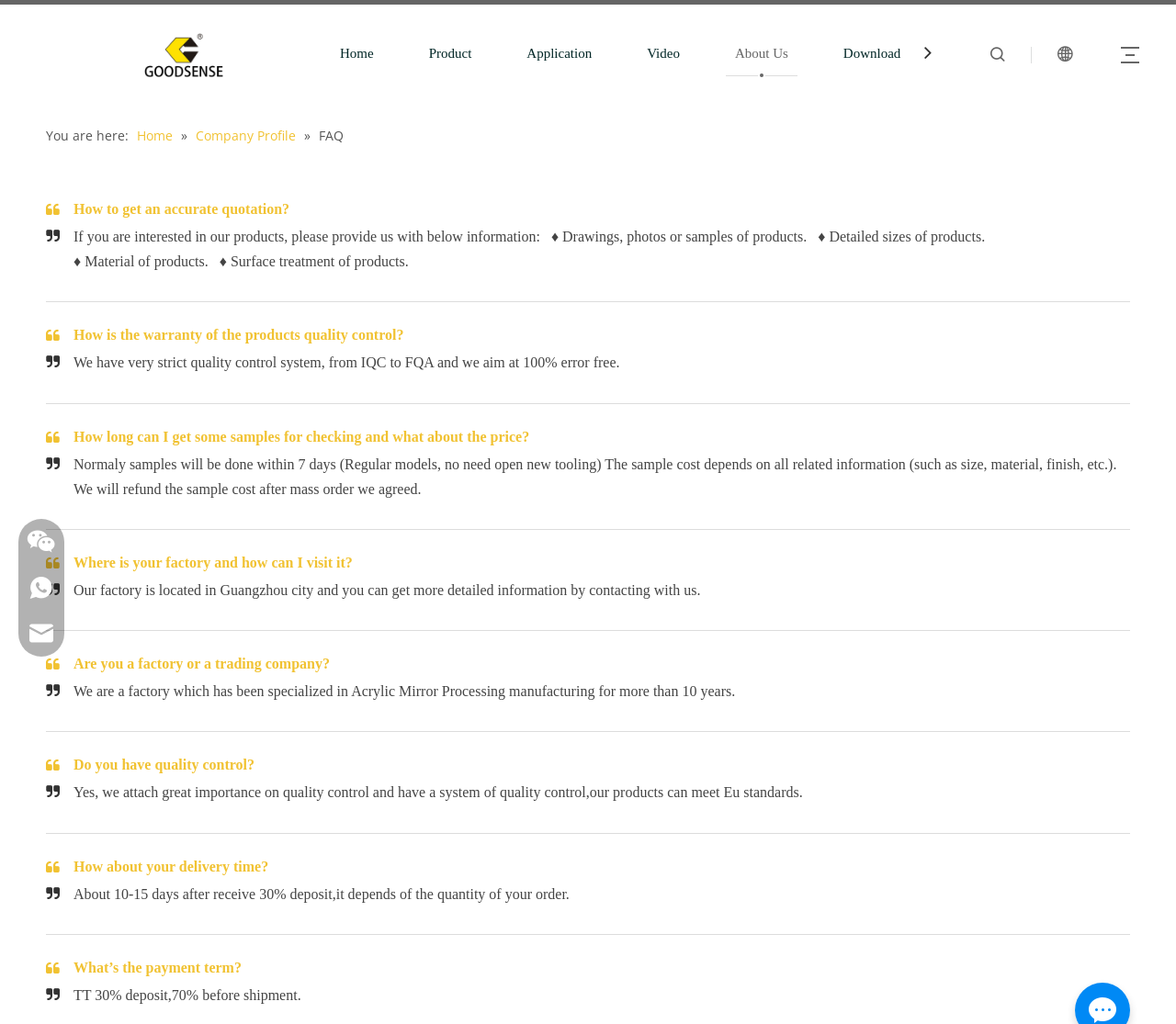Locate the bounding box coordinates of the element that should be clicked to fulfill the instruction: "Click the 'Product' link".

[0.341, 0.04, 0.424, 0.065]